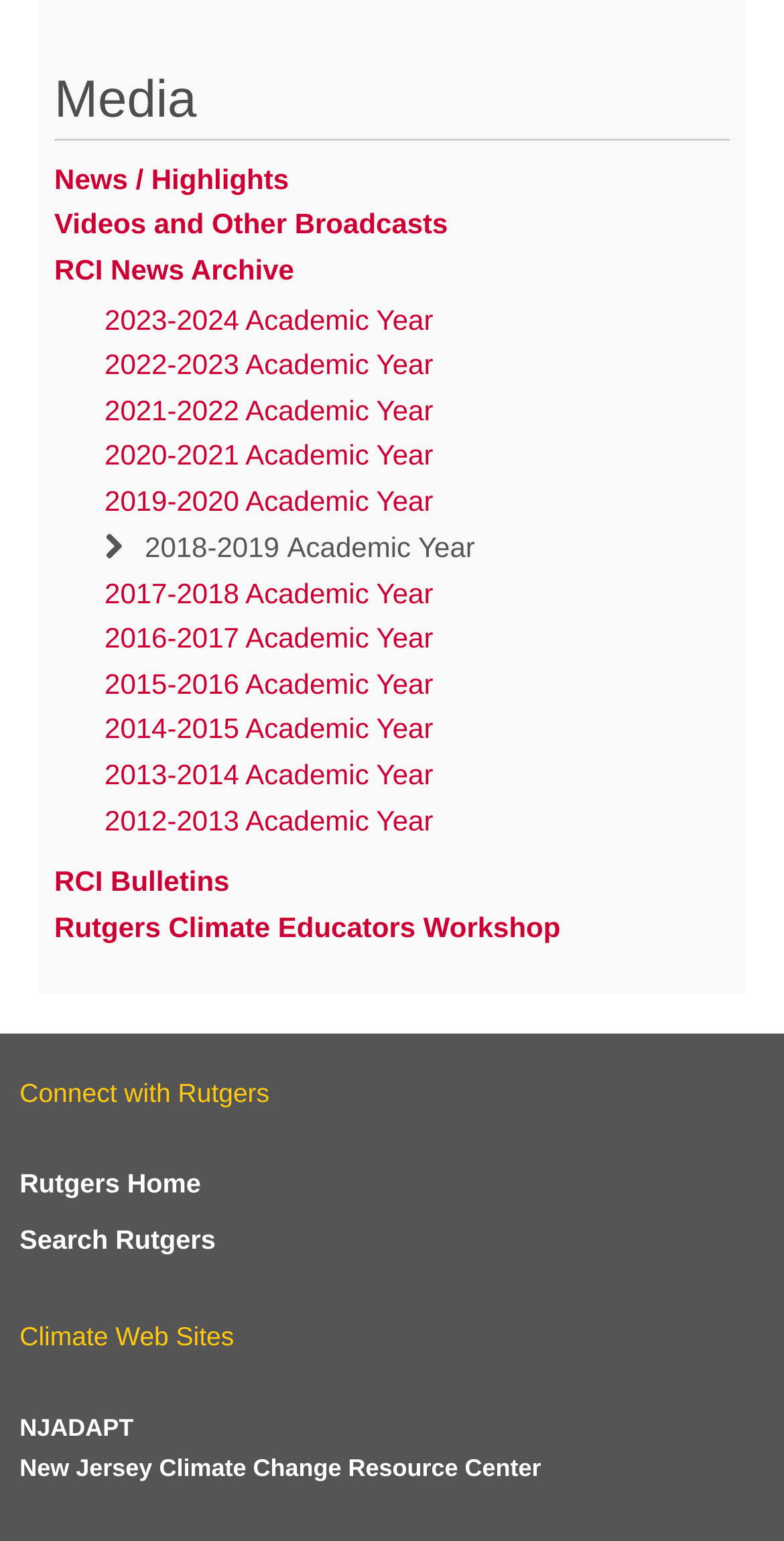Provide a short answer using a single word or phrase for the following question: 
How many academic years are listed?

13